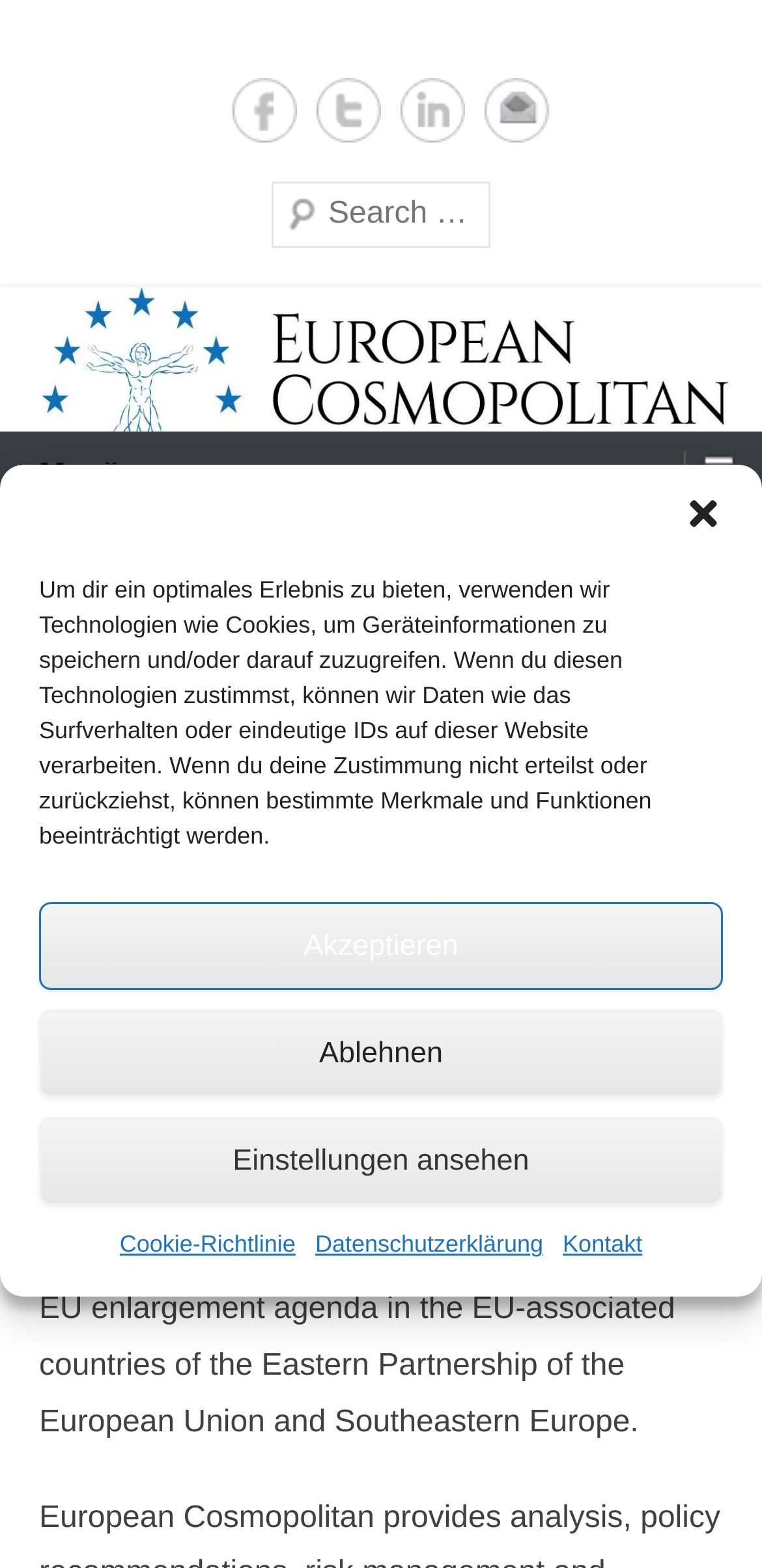Please identify the bounding box coordinates of the element I should click to complete this instruction: 'Read about expertise and analysis'. The coordinates should be given as four float numbers between 0 and 1, like this: [left, top, right, bottom].

[0.051, 0.025, 0.353, 0.044]